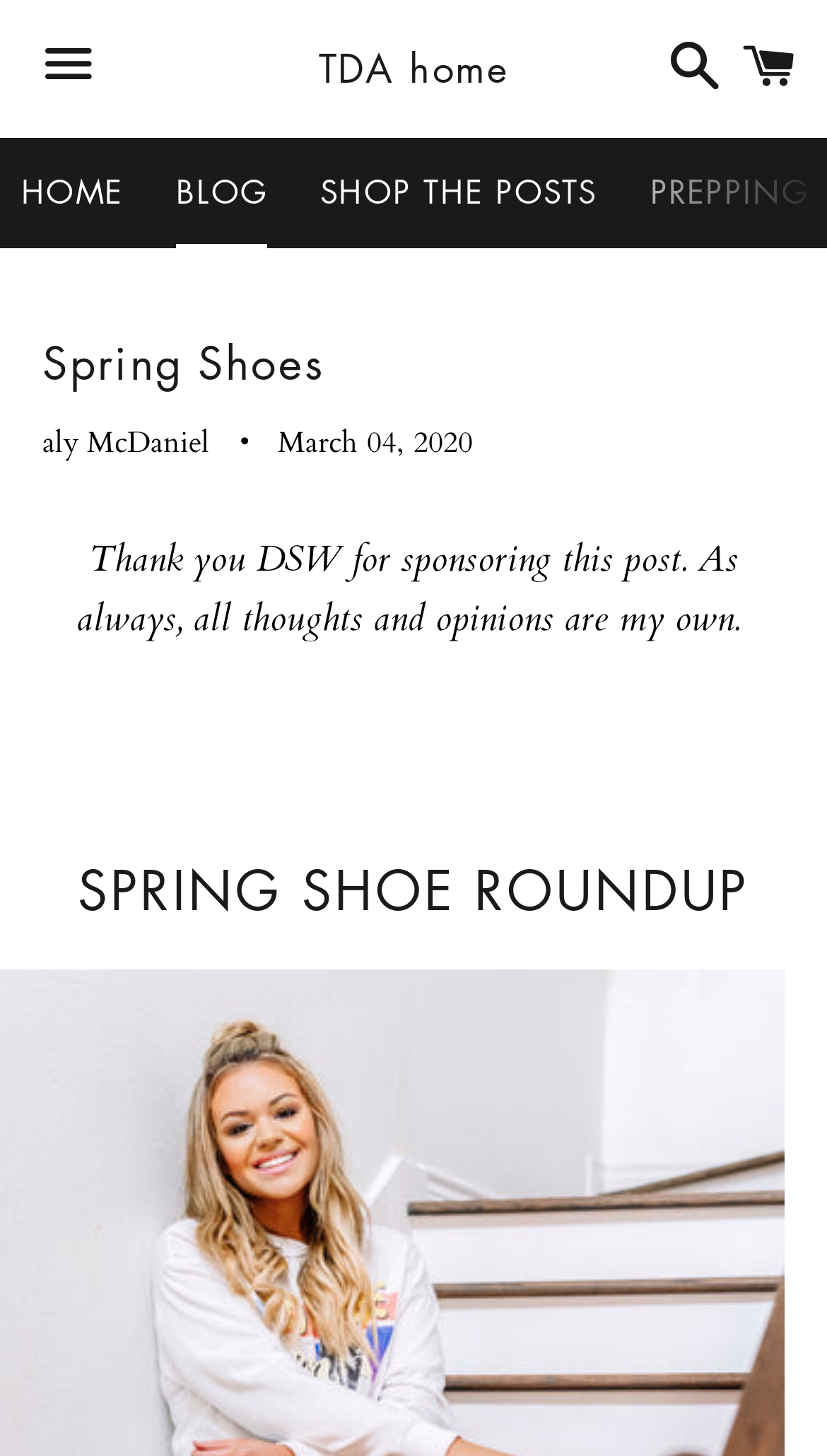Provide a comprehensive description of the webpage.

The webpage is about a blog post titled "Spring Shoes" with a focus on shoes. At the top, there is a navigation menu with a "Menu" button on the left and links to "TDA home", "Search", and "Cart" on the right. Below the navigation menu, there are four main links: "HOME", "BLOG", "SHOP THE POSTS", and another "TDA home" link.

The main content of the page is a header section with a heading "Spring Shoes" and a subheading "aly McDaniel". Below this, there is a timestamp "March 04, 2020". The main article starts with a paragraph of text, which is a disclaimer stating "Thank you DSW for sponsoring this post. As always, all thoughts and opinions are my own." 

The main title of the article "SPRING SHOE ROUNDUP" is prominently displayed below the disclaimer. The overall layout of the page is organized, with clear headings and concise text.